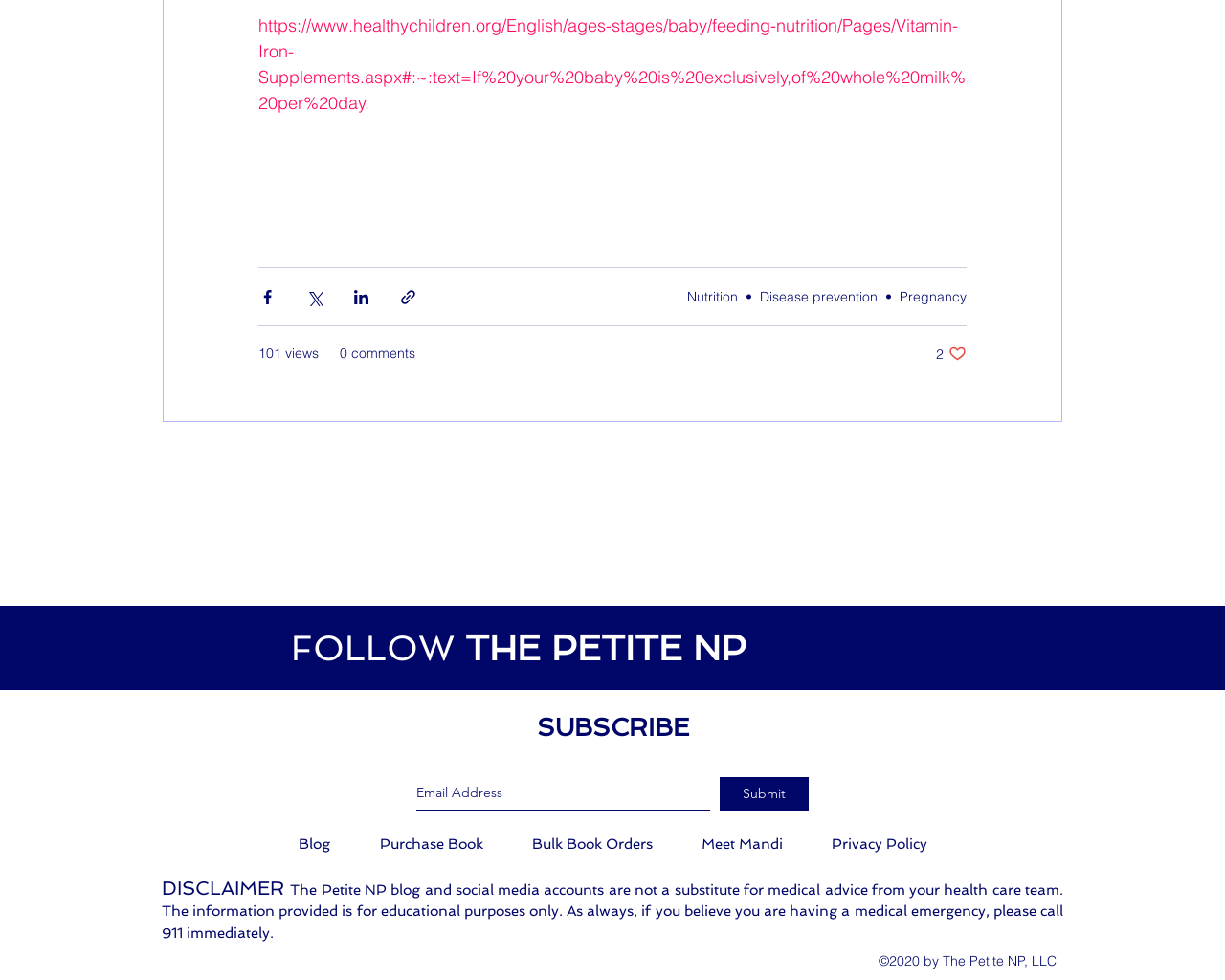Determine the bounding box coordinates of the clickable element to complete this instruction: "Subscribe". Provide the coordinates in the format of four float numbers between 0 and 1, [left, top, right, bottom].

[0.438, 0.727, 0.562, 0.757]